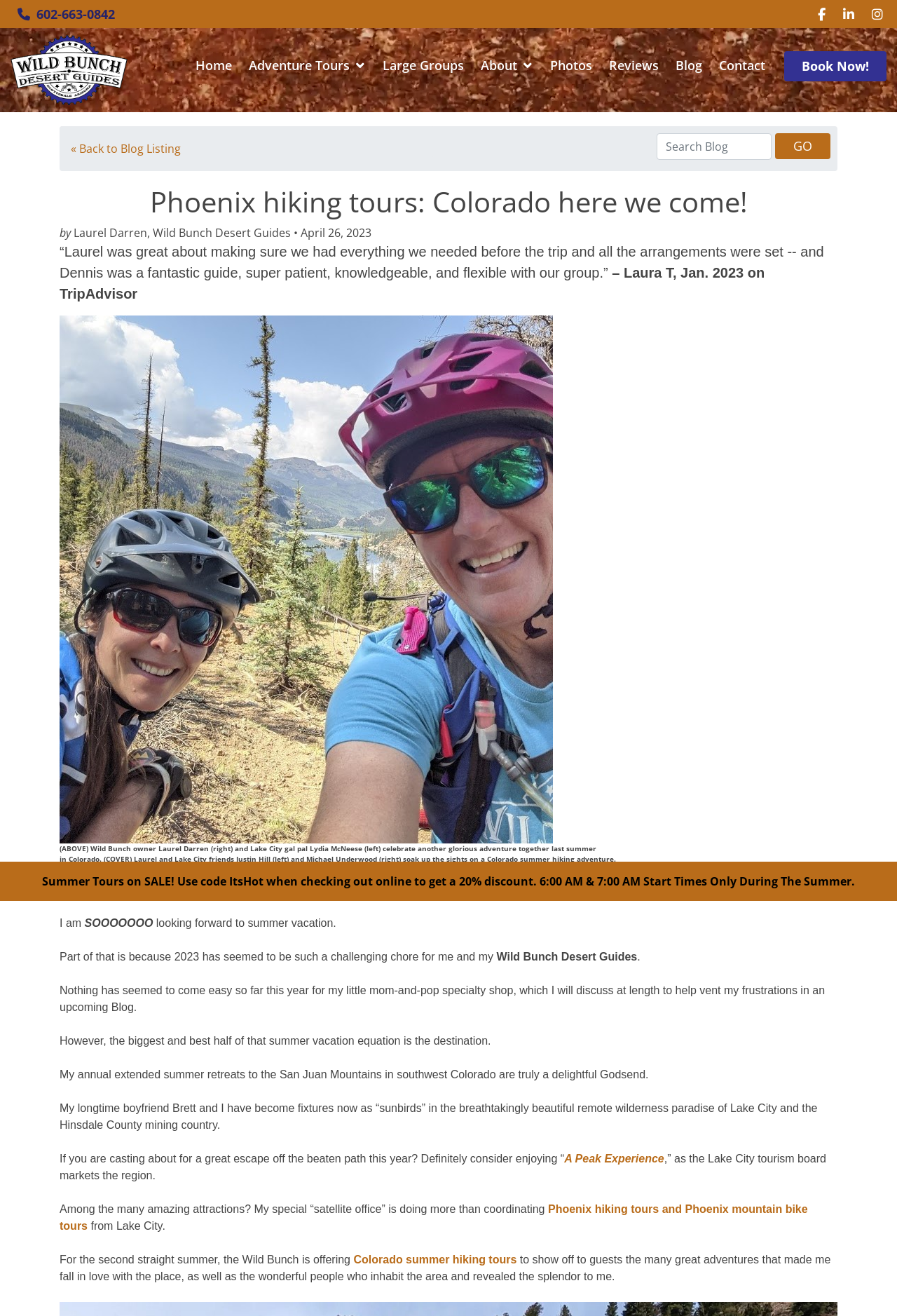What is the name of the guide mentioned in the testimonial?
Answer the question using a single word or phrase, according to the image.

Dennis